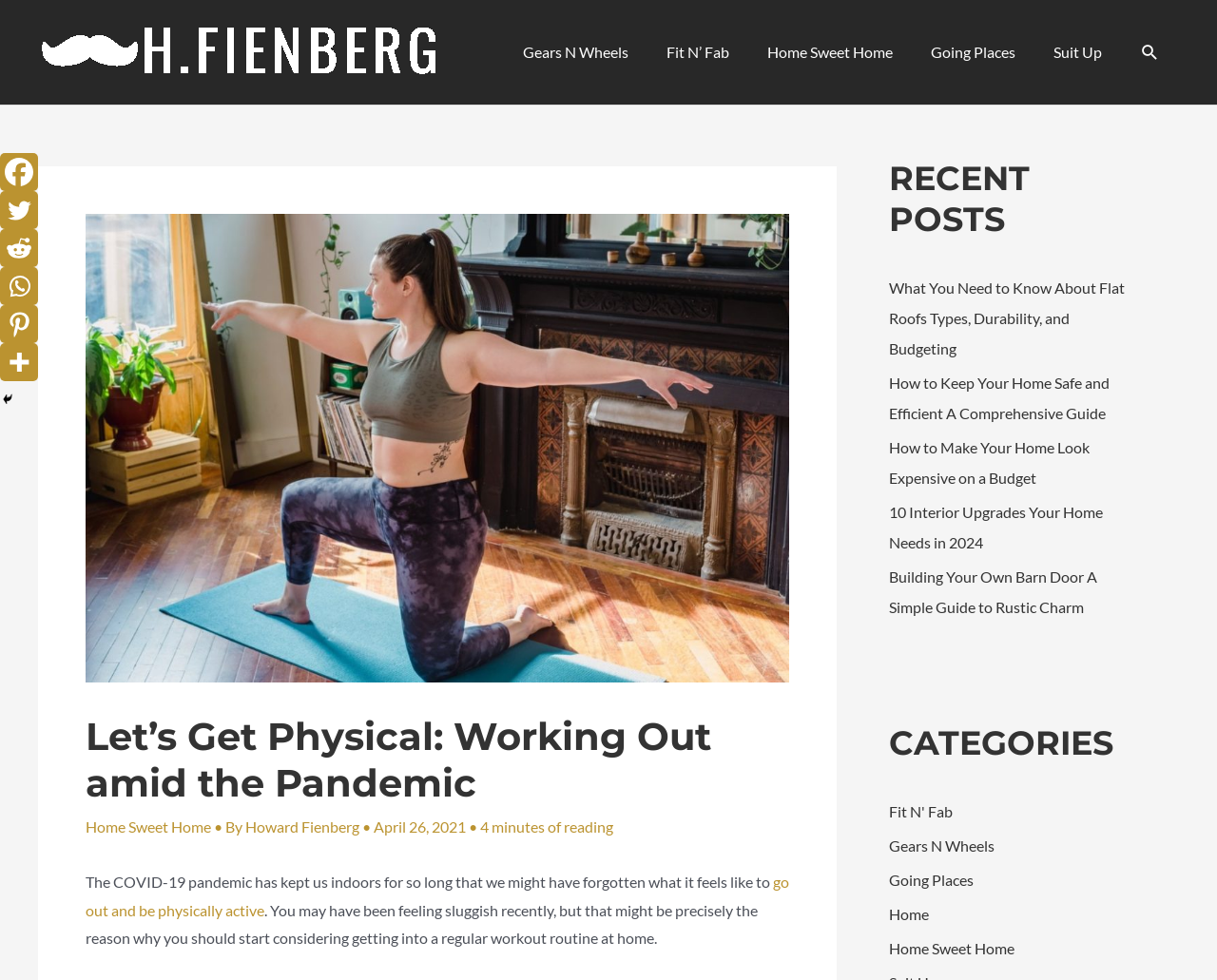How many recent posts are listed?
Please use the image to deliver a detailed and complete answer.

I counted the number of recent posts by looking at the links 'What You Need to Know About Flat Roofs...', 'How to Keep Your Home Safe...', 'How to Make Your Home Look Expensive...', '10 Interior Upgrades Your Home Needs...', and 'Building Your Own Barn Door...' which are located in the 'RECENT POSTS' section.